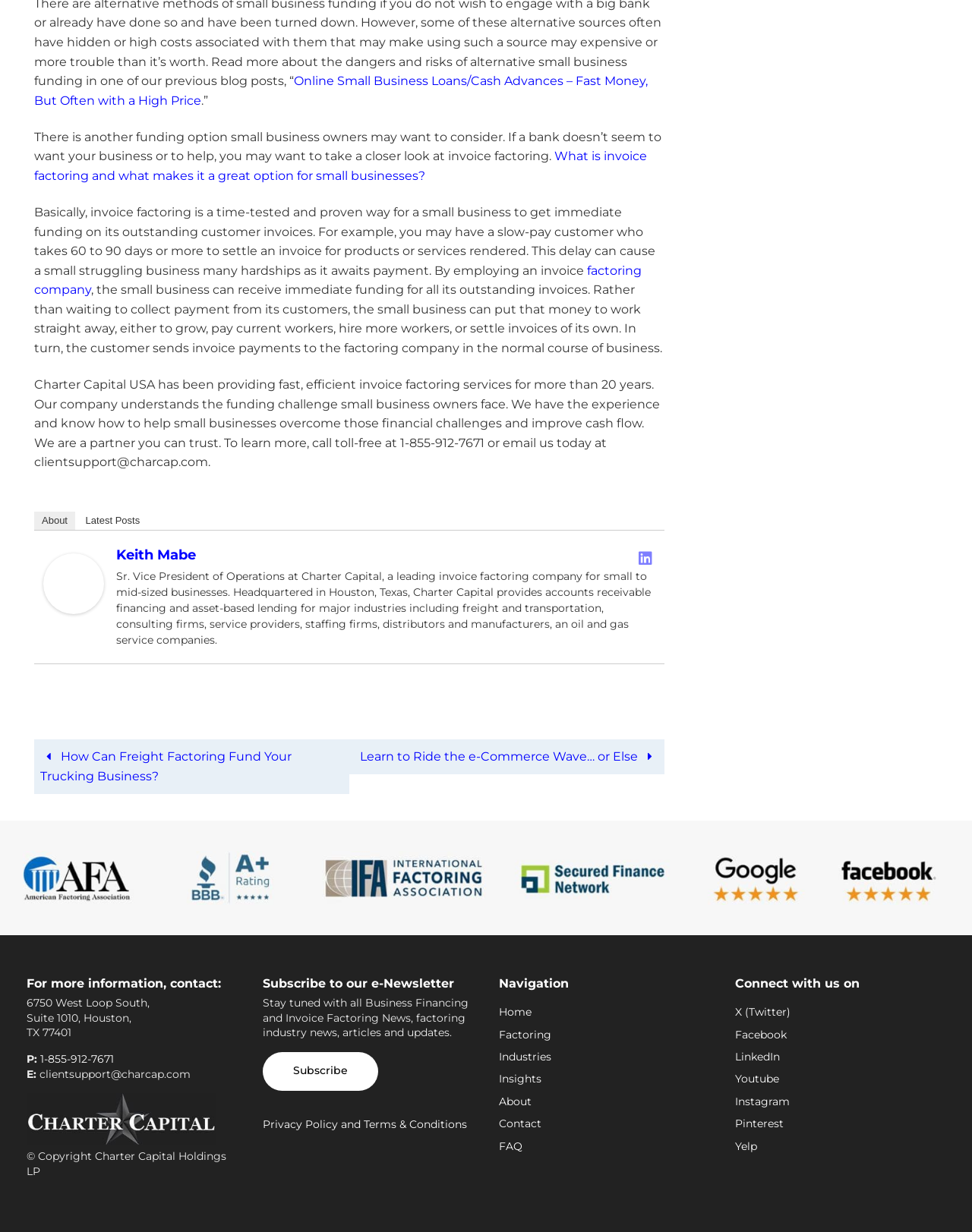How many social media platforms are listed to connect with the company?
Answer the question based on the image using a single word or a brief phrase.

6